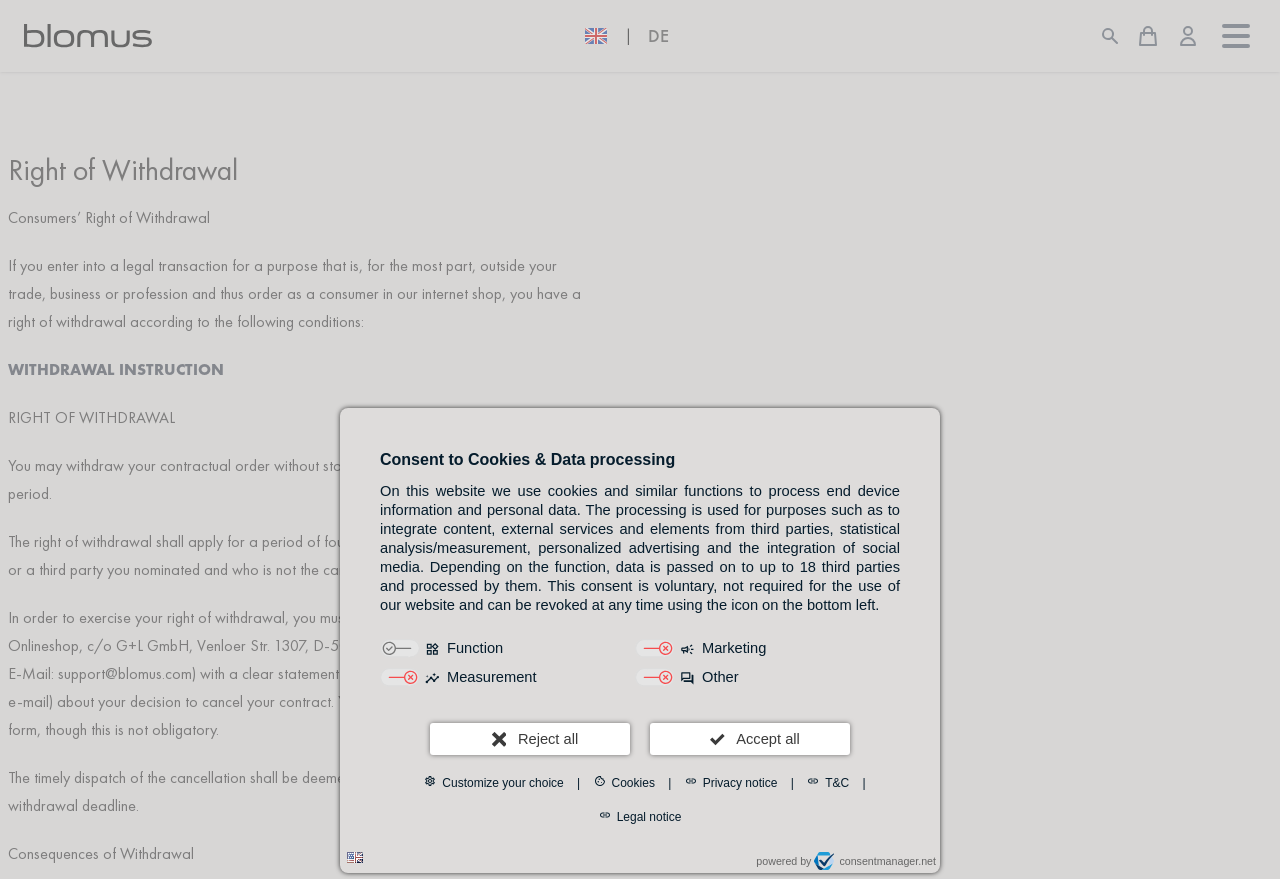What is the language of the website?
Look at the image and respond with a one-word or short-phrase answer.

English